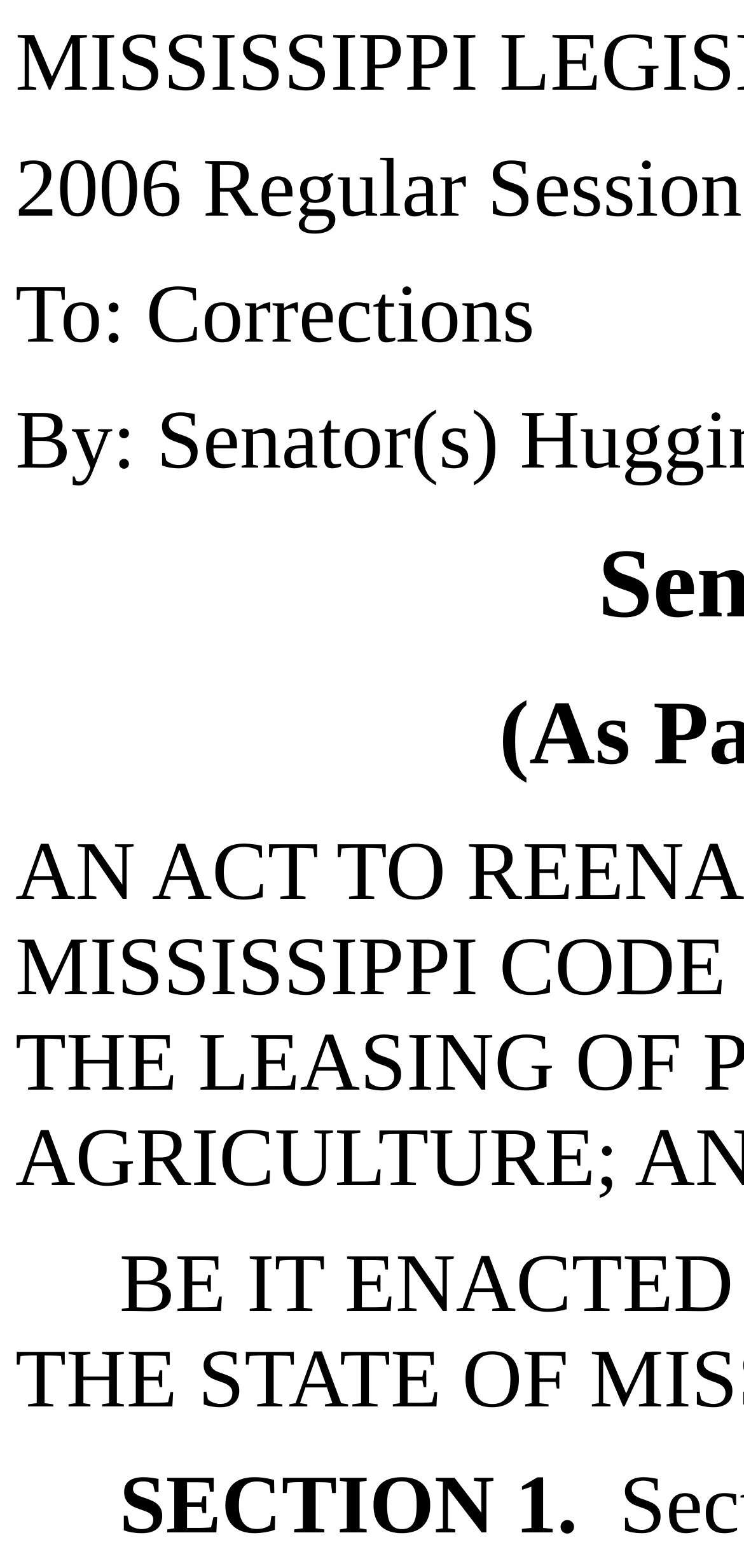Extract the top-level heading from the webpage and provide its text.

Senate Bill 2631